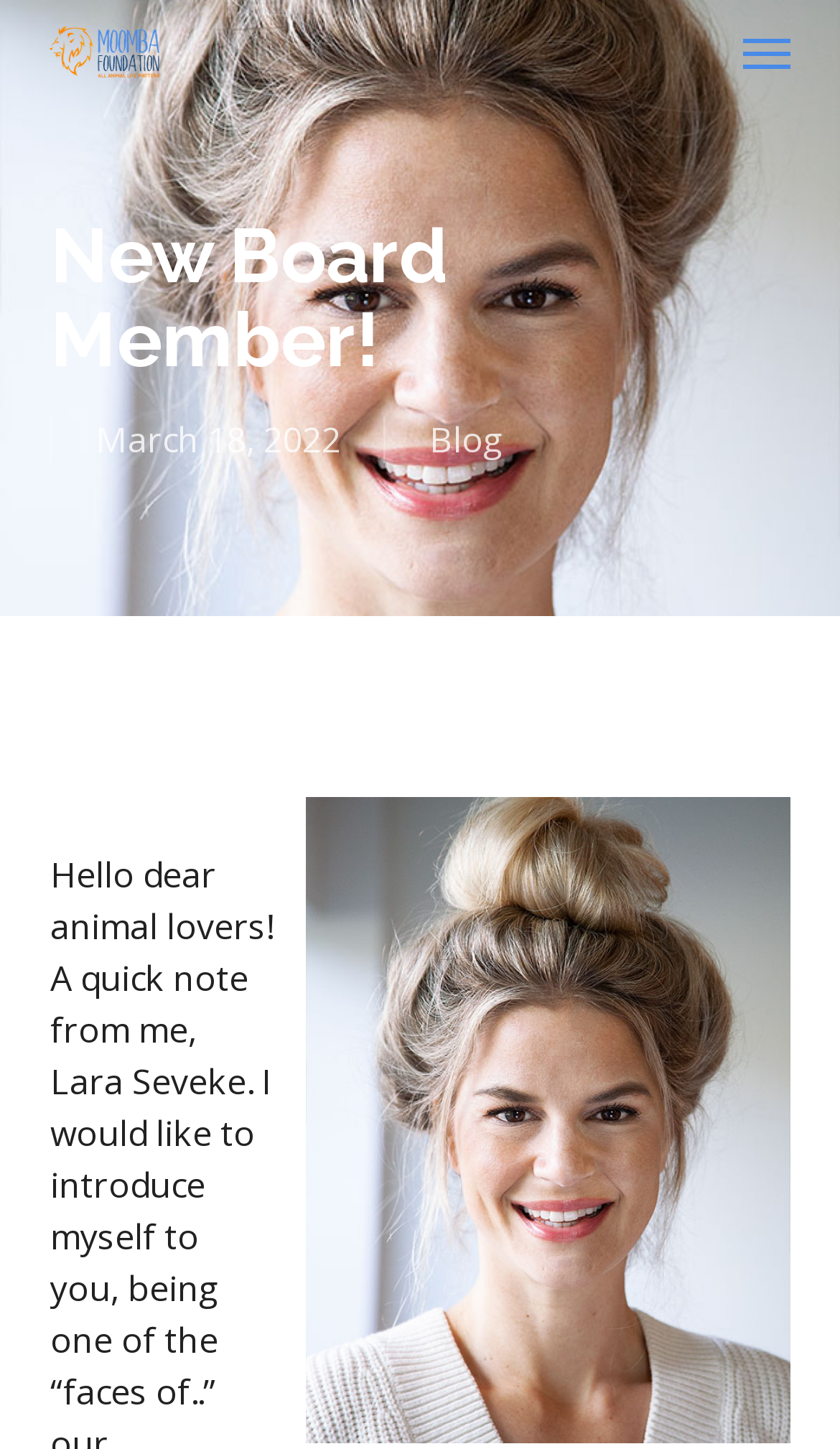What is the name of the foundation?
Please answer the question as detailed as possible based on the image.

I found the name of the foundation by looking at the link element with the content 'Moomba Foundation Moomba Foundation Moomba Foundation' which is located at the top of the page. The same name is also repeated in the image elements.